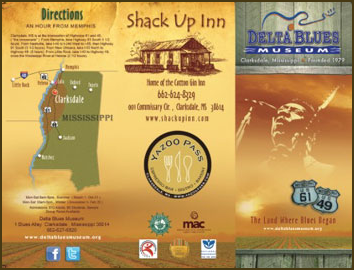Generate a detailed caption that describes the image.

The image features a promotional brochure for the Shack Up Inn, located in Clarksdale, Mississippi. The brochure highlights the inn's directions, detailing that it is just an hour away from Memphis. The prominent "Yazoo Pass" emblem is visible, suggesting a partnership or recognition related to tourism in the area. In addition, the design integrates various elements such as maps and images representing the Delta Blues Museum, indicating the cultural significance of the location and its rich blues heritage. The top portion of the brochure showcases the Delta Blues Museum's logo, emphasizing its status as Mississippi's oldest music museum, founded in 1979. Below, the backdrop includes a scenic depiction of the Mississippi landscape, reinforcing the connection between the inn and the vibrant cultural history of the Delta region.